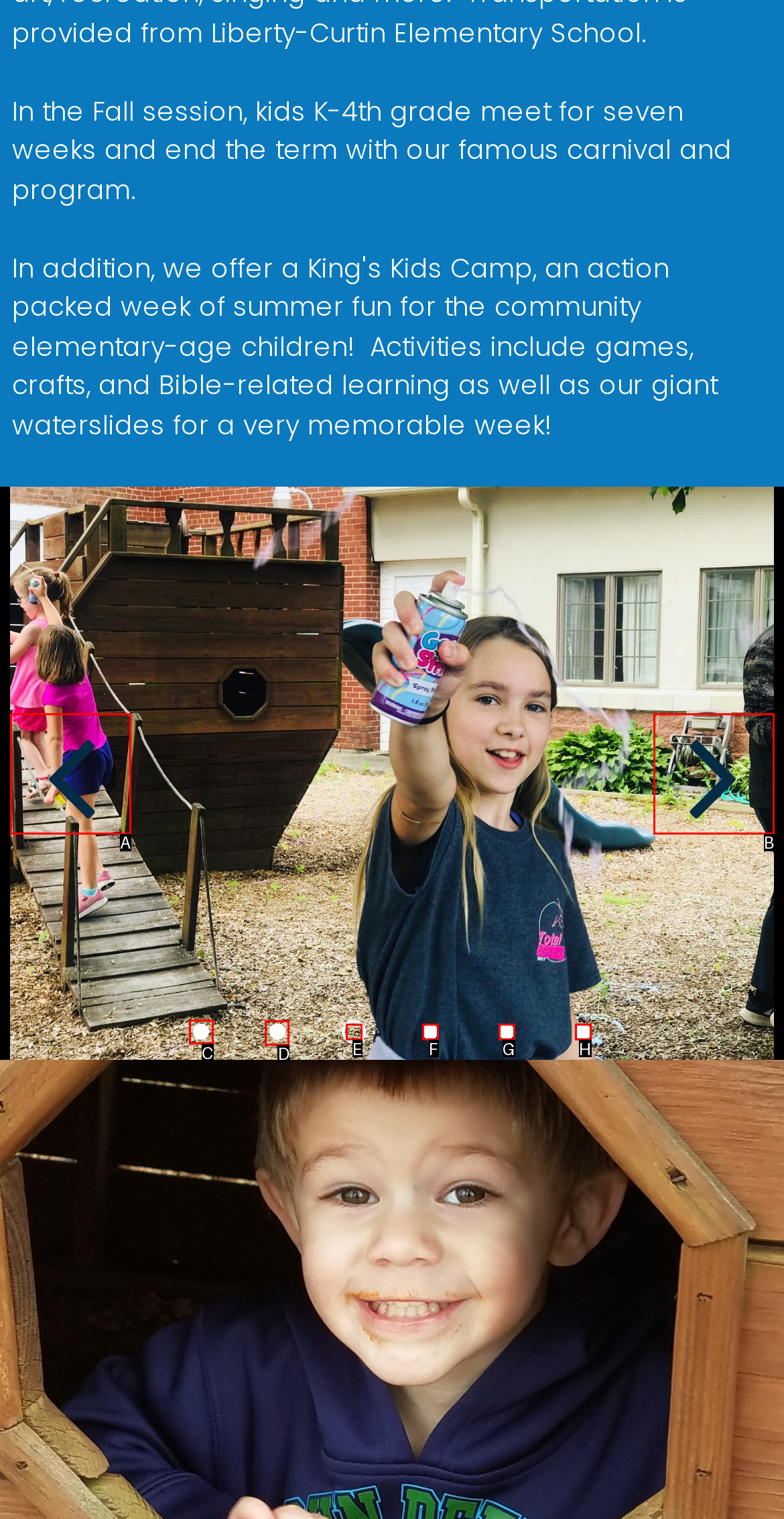From the given choices, which option should you click to complete this task: select page 2? Answer with the letter of the correct option.

D